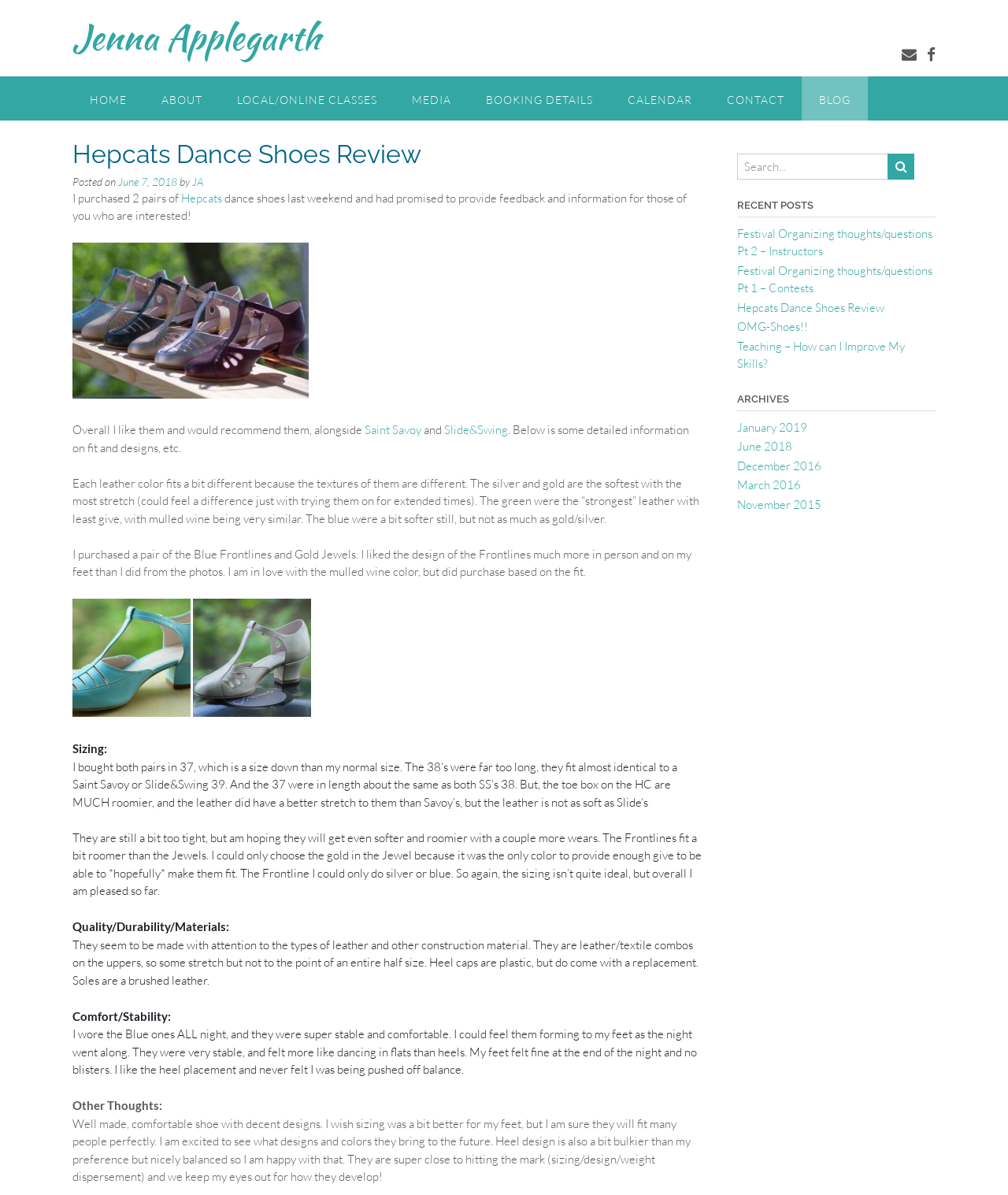Please specify the bounding box coordinates of the region to click in order to perform the following instruction: "View the 'ARCHIVES'".

[0.731, 0.329, 0.928, 0.344]